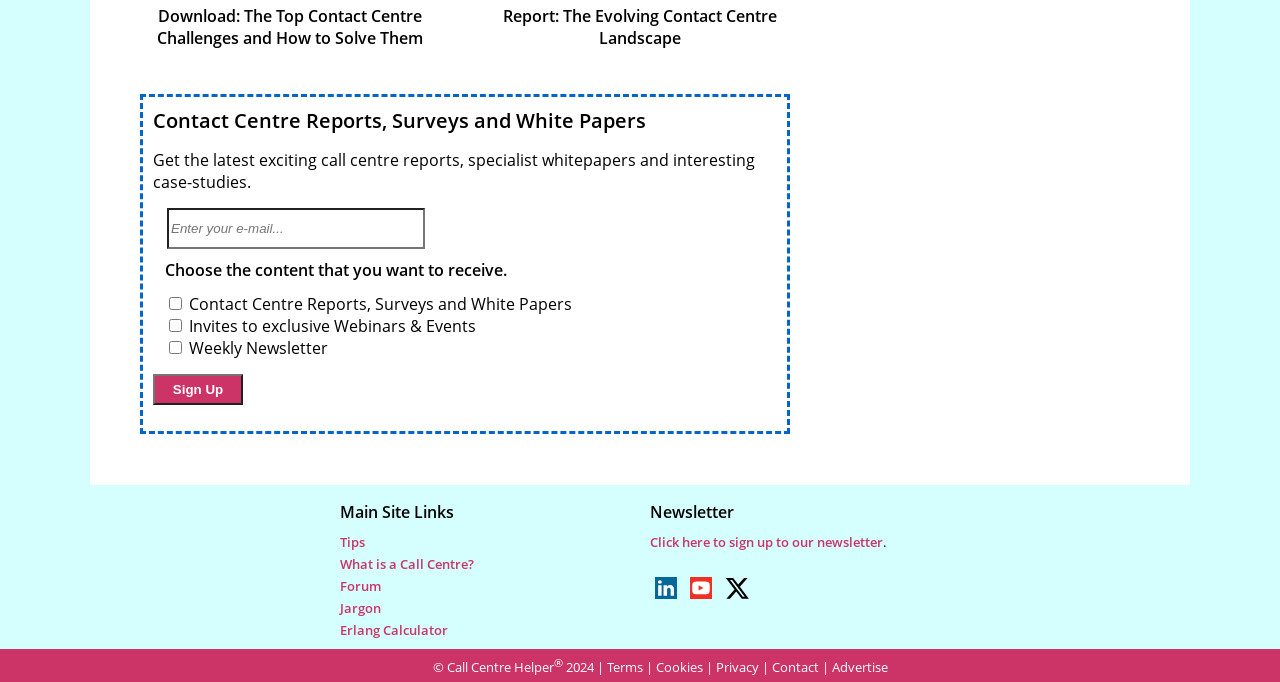Identify the bounding box coordinates of the clickable region necessary to fulfill the following instruction: "Download the report 'The Top Contact Centre Challenges and How to Solve Them'". The bounding box coordinates should be four float numbers between 0 and 1, i.e., [left, top, right, bottom].

[0.123, 0.007, 0.33, 0.072]